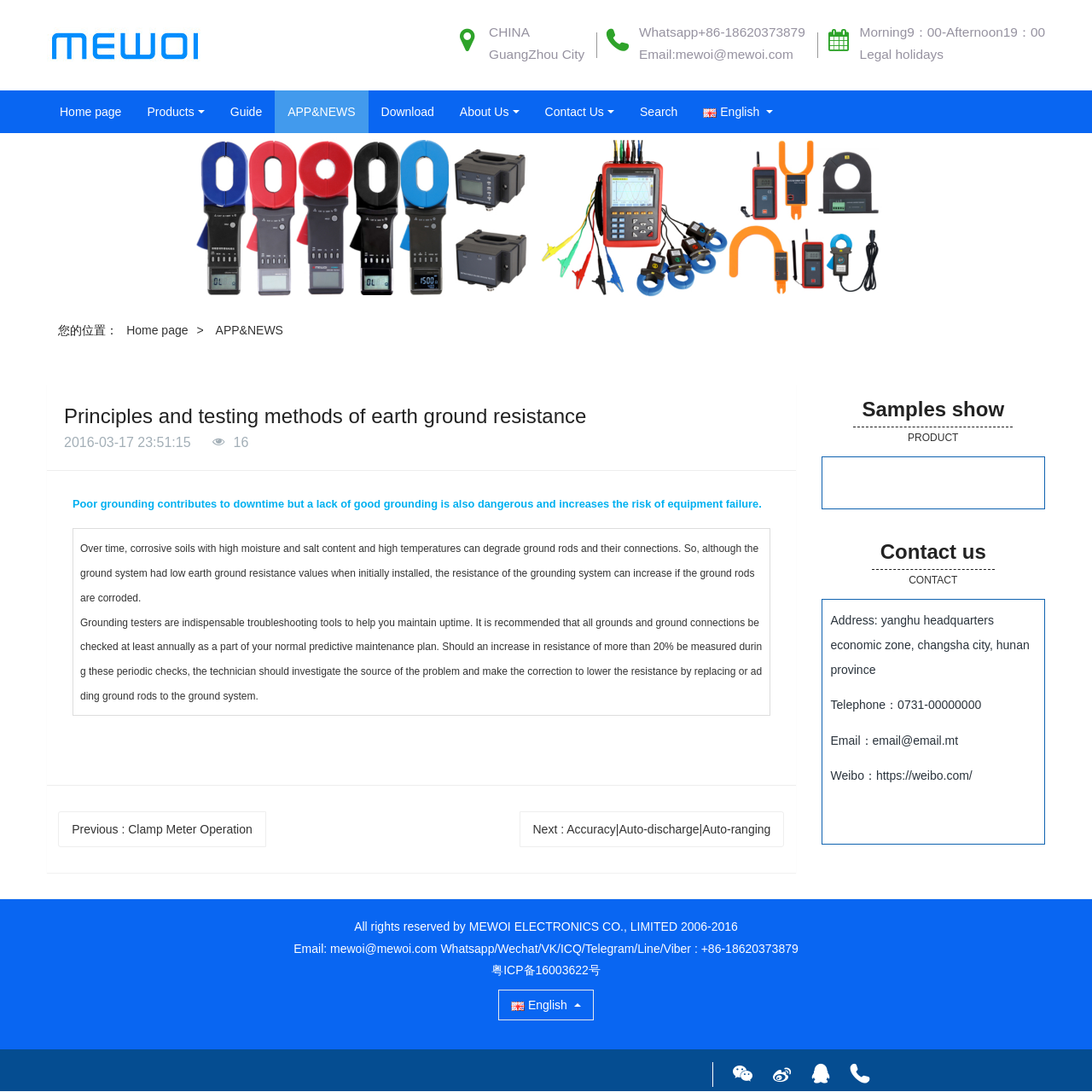Please find the bounding box coordinates of the section that needs to be clicked to achieve this instruction: "Click the 'English English' button".

[0.632, 0.083, 0.72, 0.122]